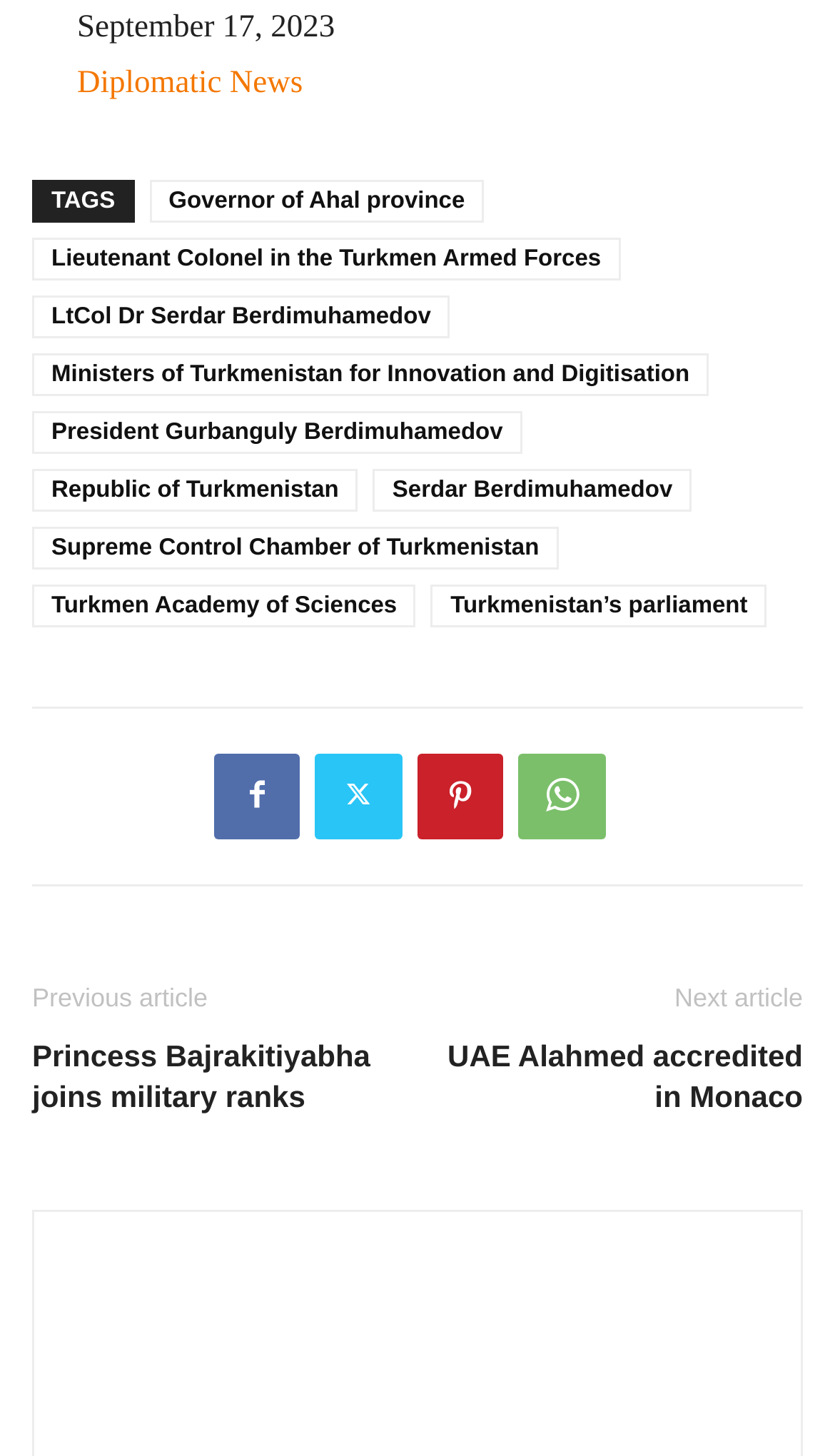Specify the bounding box coordinates of the region I need to click to perform the following instruction: "Go to 'Turkmenistan’s parliament'". The coordinates must be four float numbers in the range of 0 to 1, i.e., [left, top, right, bottom].

[0.516, 0.401, 0.918, 0.43]